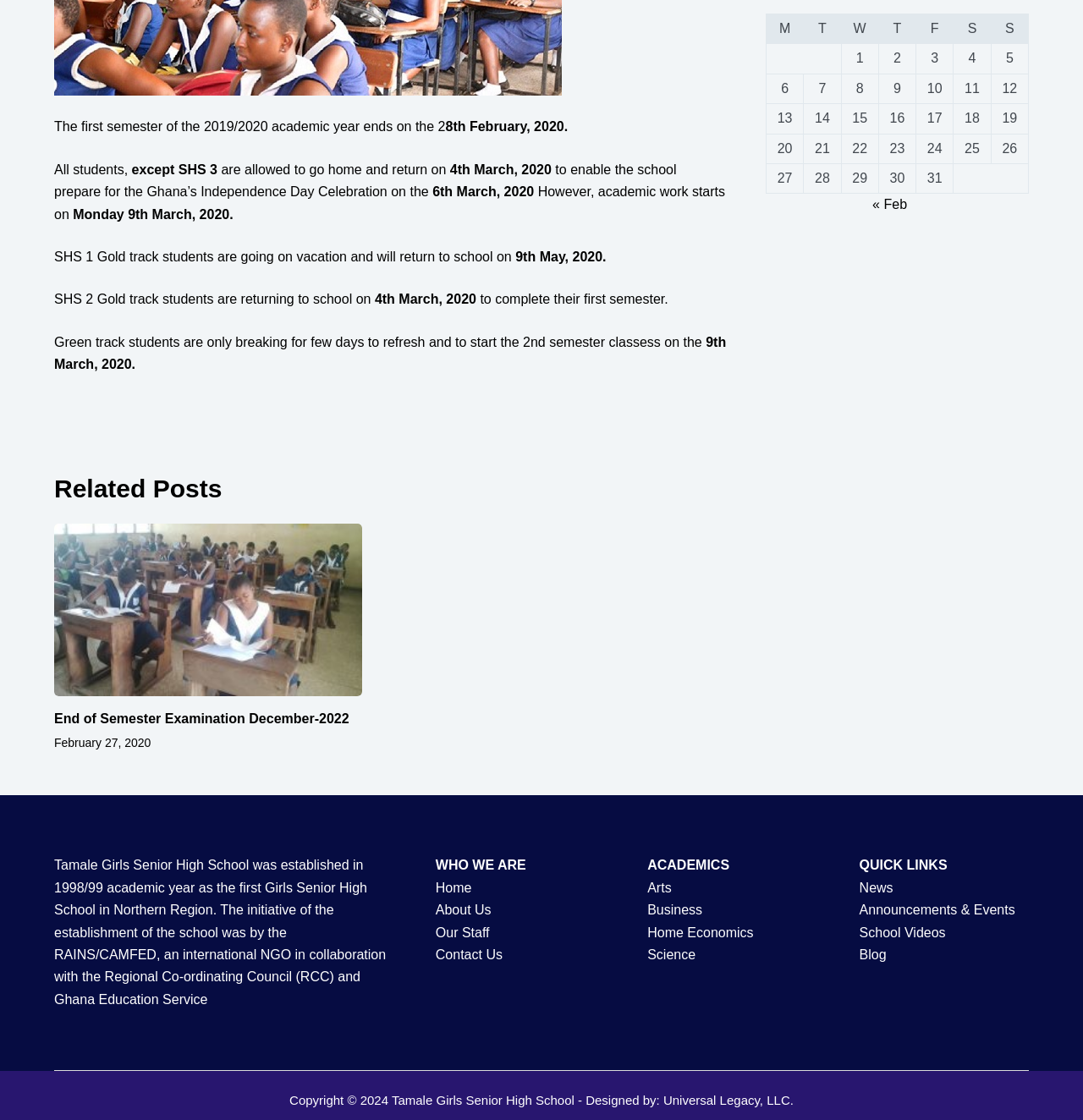Based on the element description: "Universal Legacy, LLC", identify the UI element and provide its bounding box coordinates. Use four float numbers between 0 and 1, [left, top, right, bottom].

[0.612, 0.976, 0.729, 0.989]